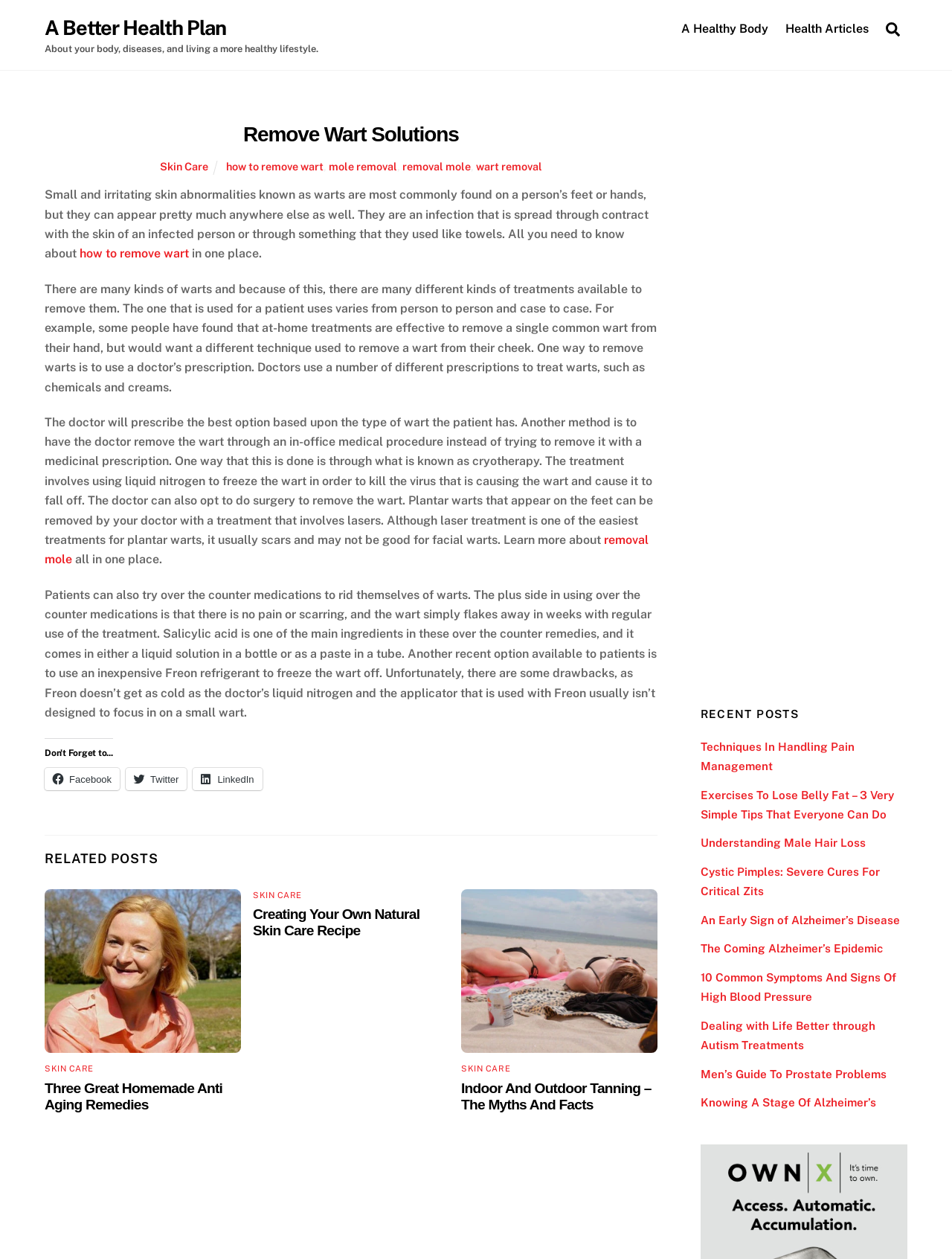Locate the bounding box coordinates of the area you need to click to fulfill this instruction: 'Go to Facebook page'. The coordinates must be in the form of four float numbers ranging from 0 to 1: [left, top, right, bottom].

[0.047, 0.61, 0.126, 0.627]